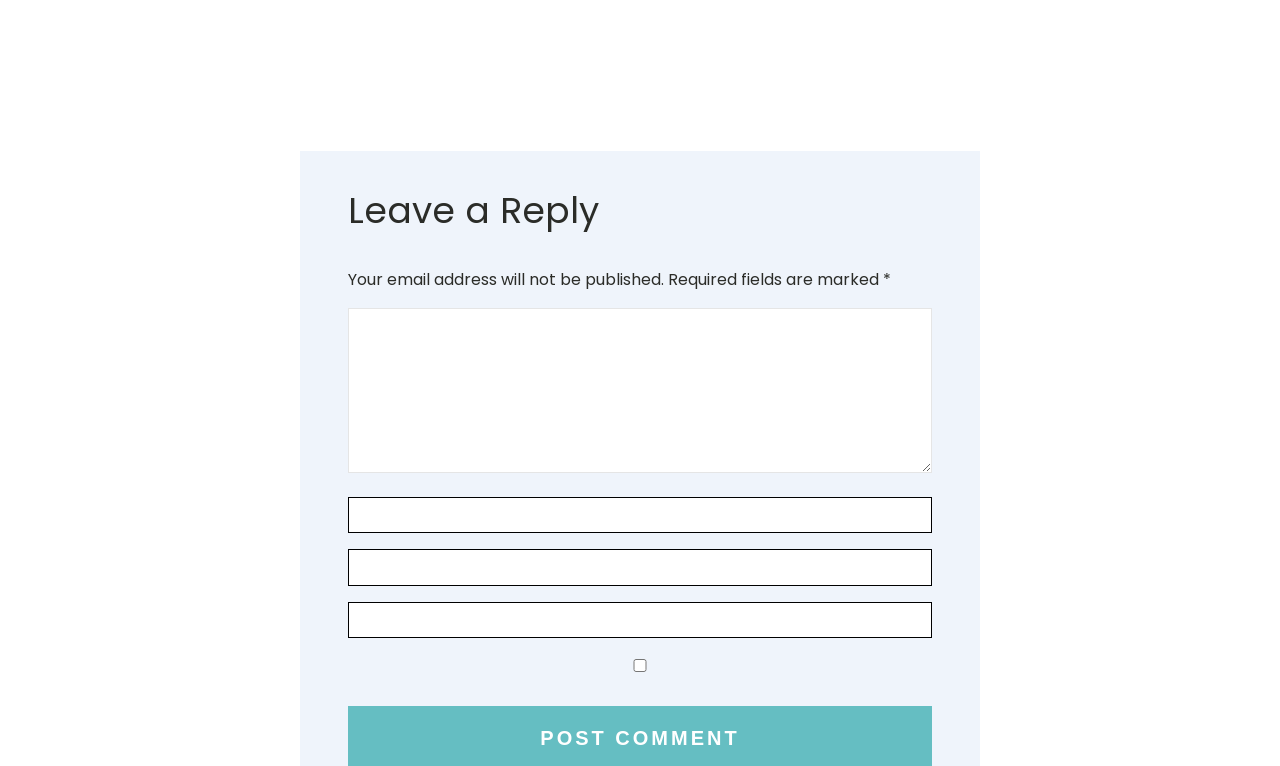What type of information will not be published?
Using the visual information, respond with a single word or phrase.

Email address